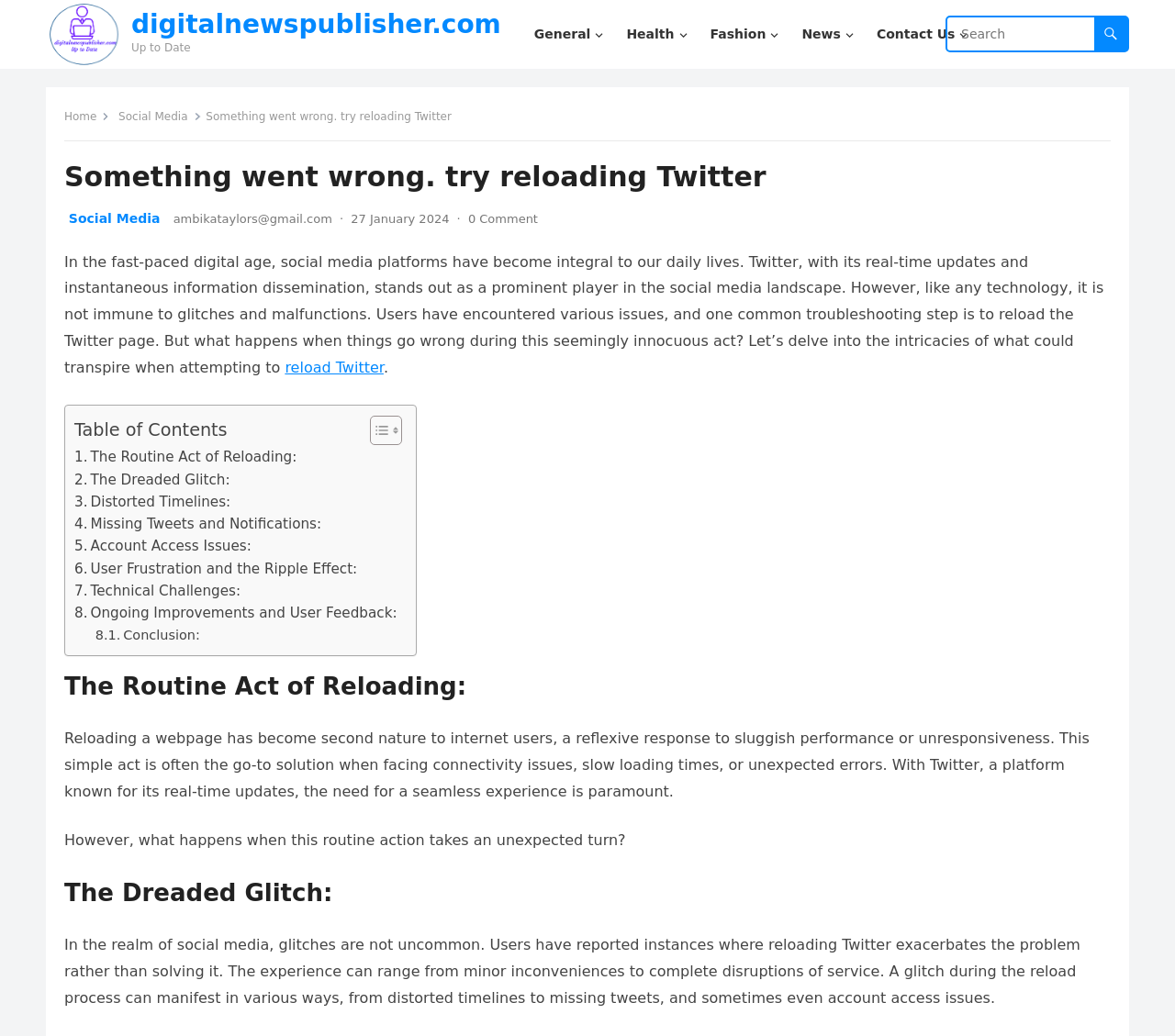What is the email address mentioned in the article?
Based on the visual, give a brief answer using one word or a short phrase.

ambikataylors@gmail.com